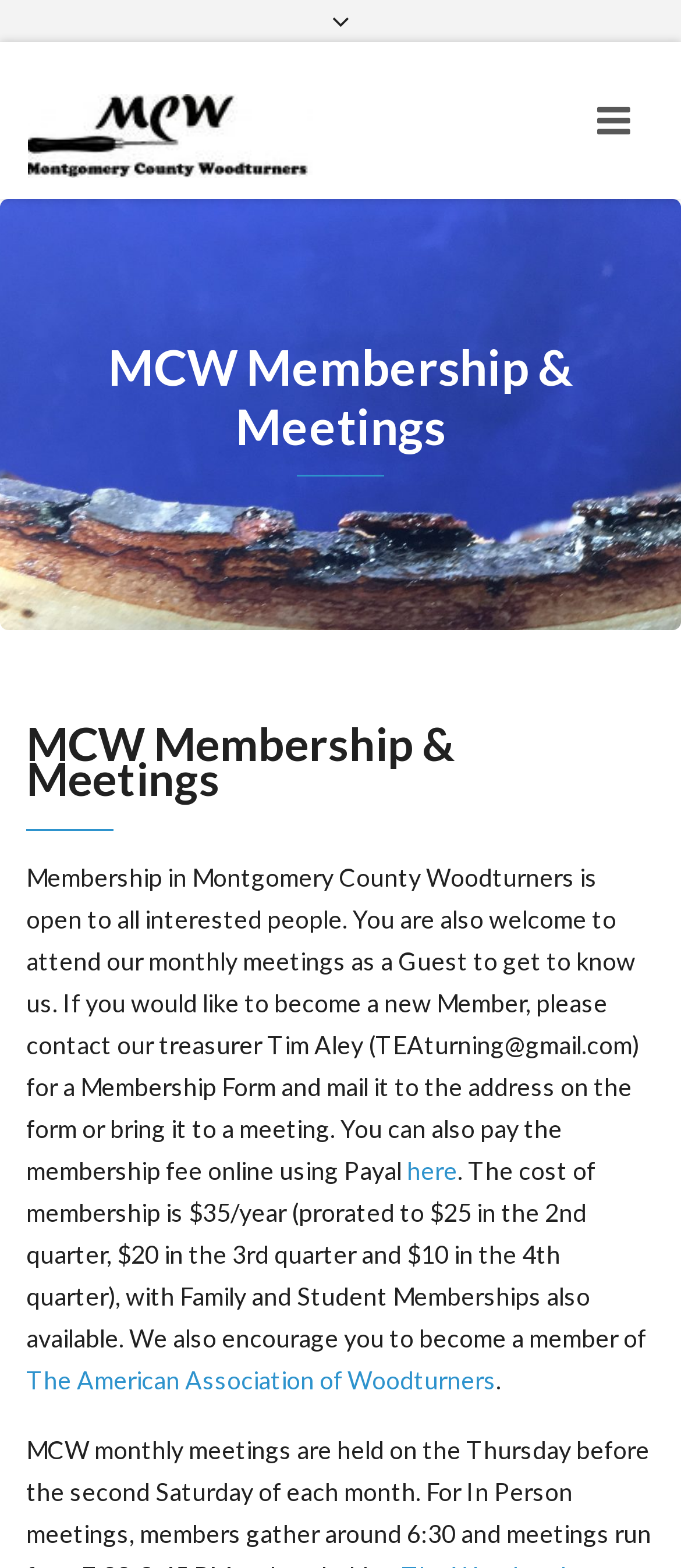Please identify the bounding box coordinates of the area that needs to be clicked to follow this instruction: "View Our Products".

None